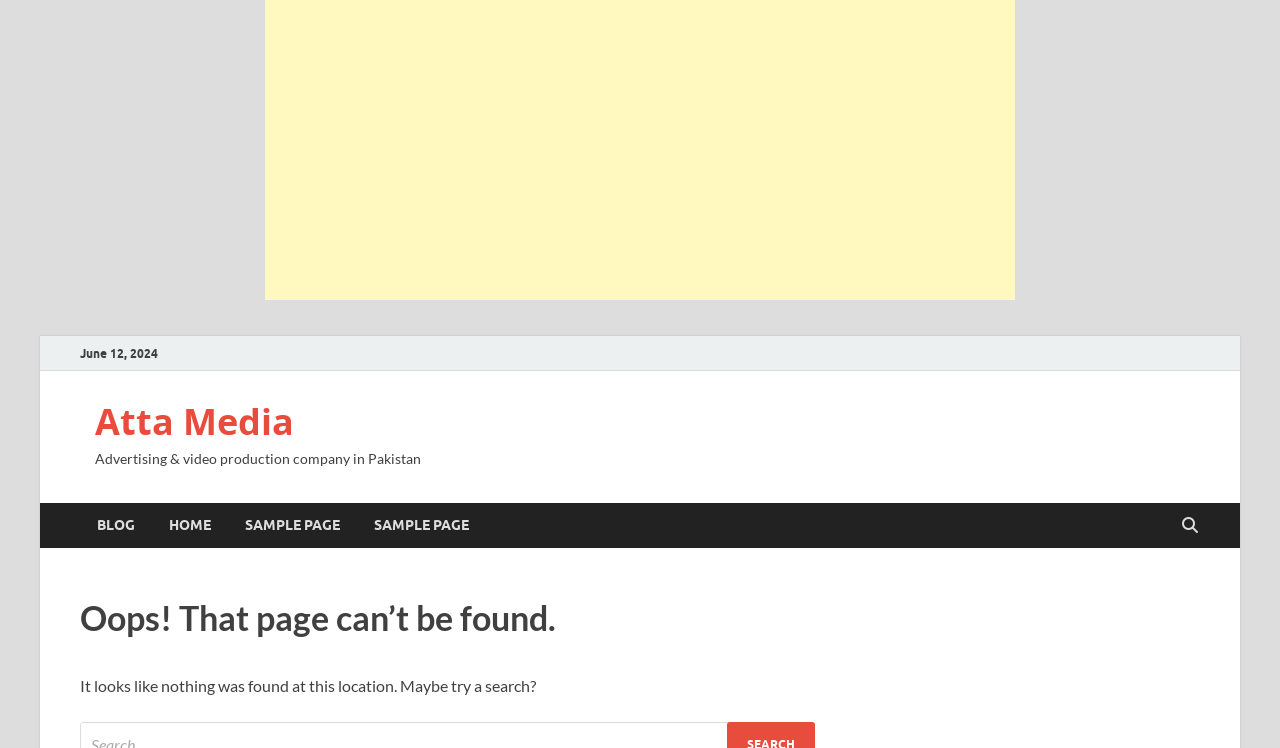What is suggested to do when a page is not found?
Answer with a single word or phrase by referring to the visual content.

Try a search